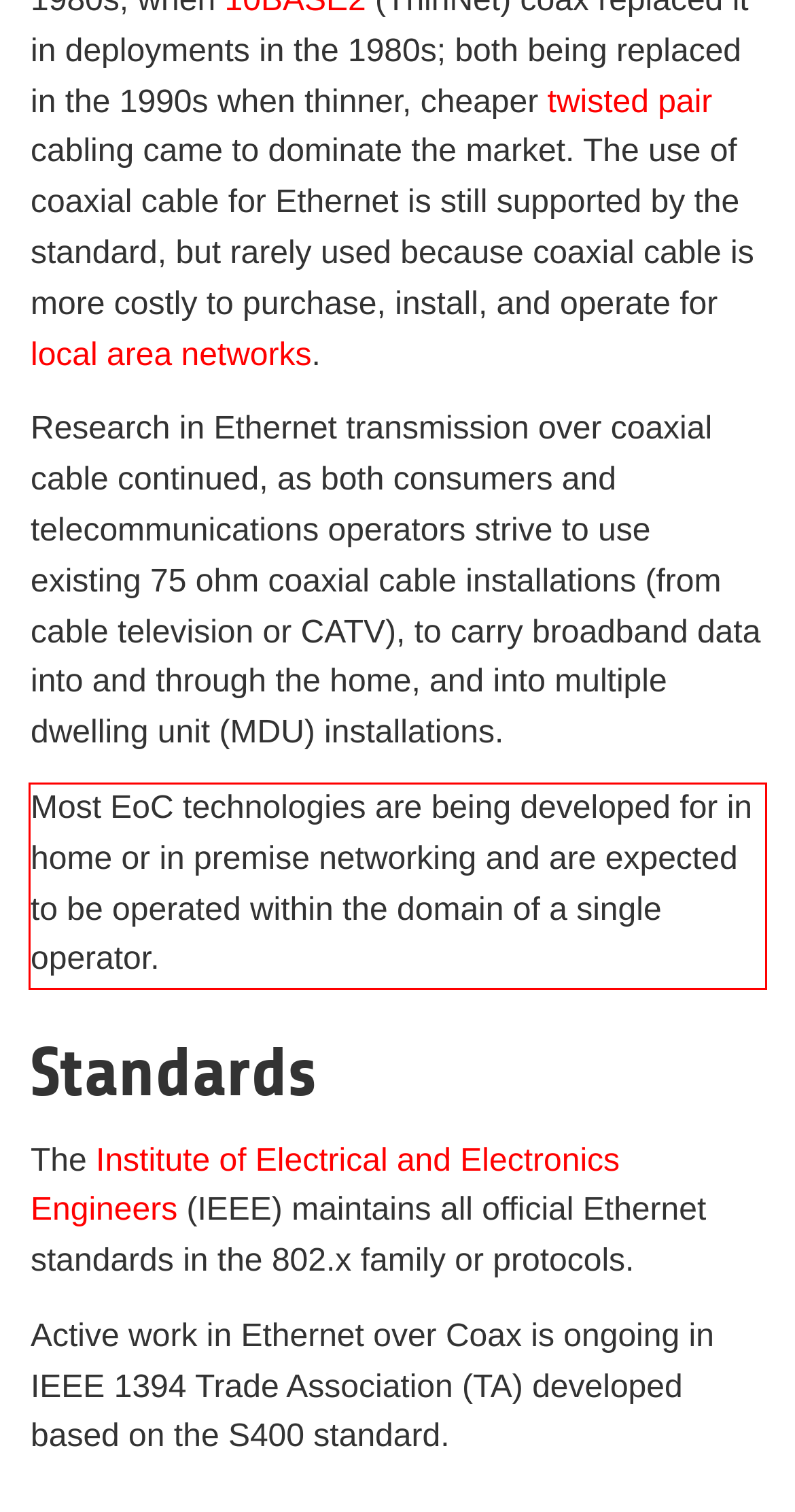You are given a screenshot showing a webpage with a red bounding box. Perform OCR to capture the text within the red bounding box.

Most EoC technologies are being developed for in home or in premise networking and are expected to be operated within the domain of a single operator.